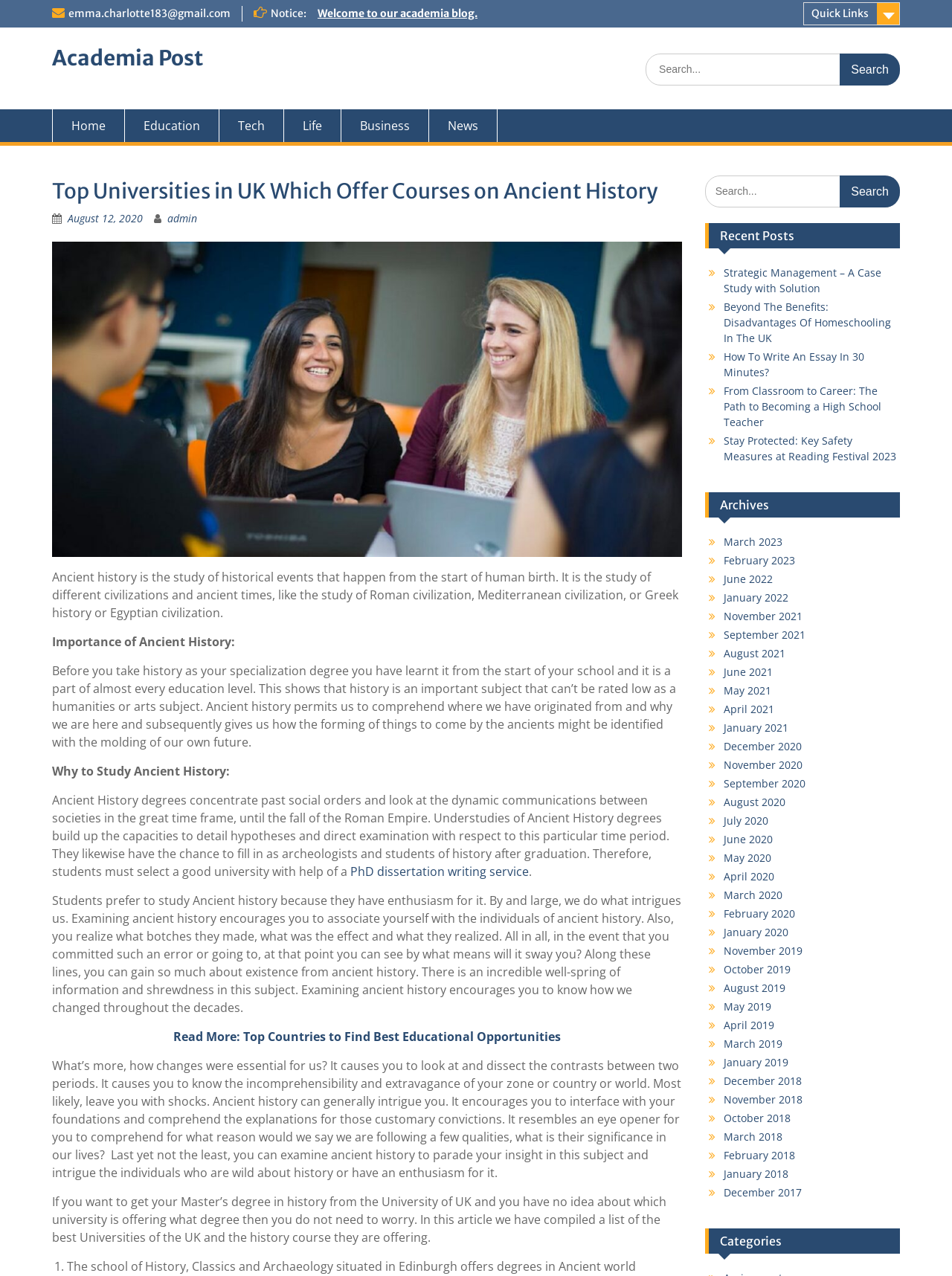What can students do after graduating with an Ancient History degree?
Answer with a single word or short phrase according to what you see in the image.

Work as archeologists or historians